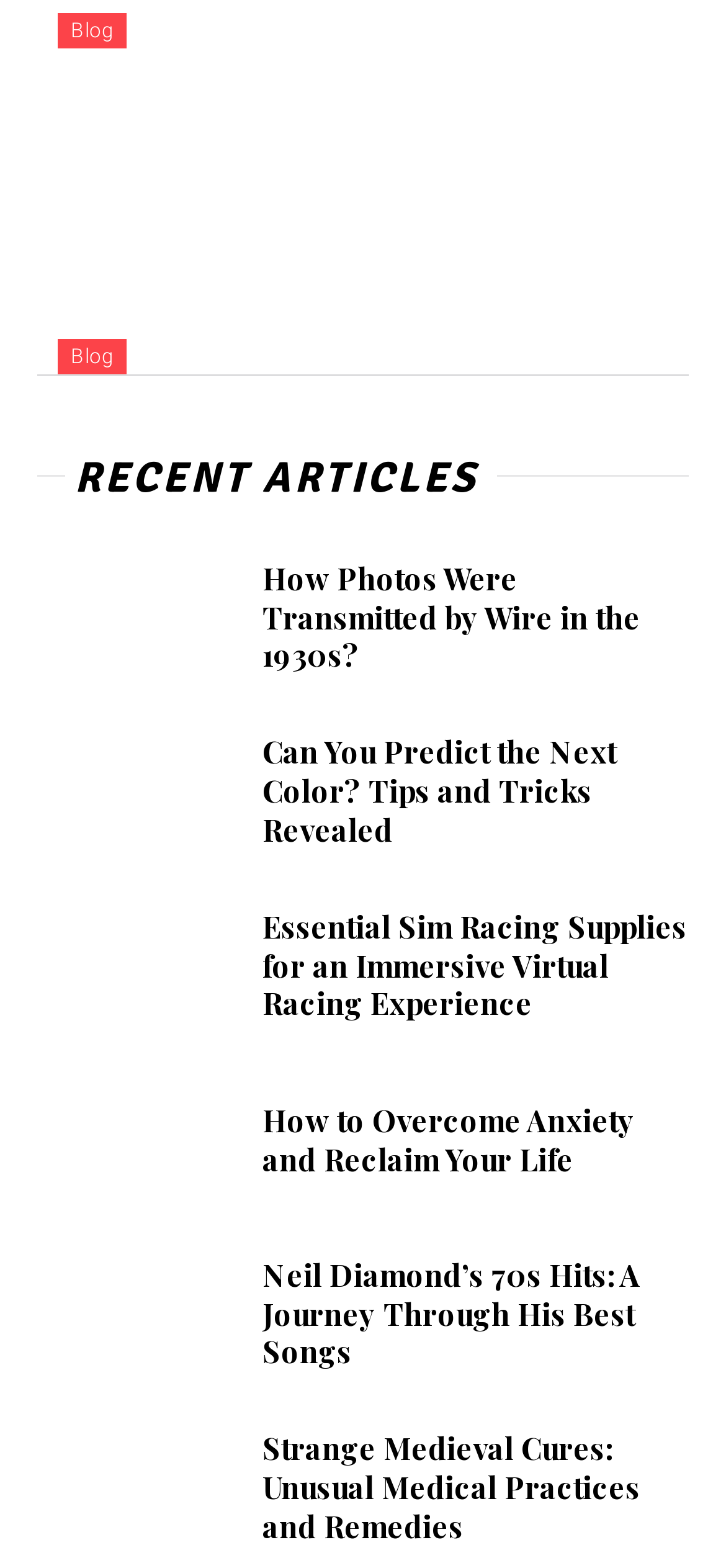Identify the bounding box for the UI element specified in this description: "Blog". The coordinates must be four float numbers between 0 and 1, formatted as [left, top, right, bottom].

[0.079, 0.217, 0.174, 0.239]